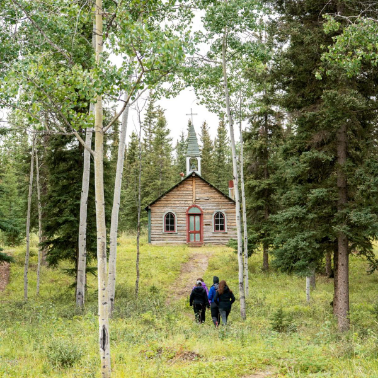Elaborate on the image by describing it in detail.

The image captures a serene moment in the Yukon, showcasing two travelers walking along a grassy path that leads to a charming, rustic church nestled among towering trees. This setting offers a glimpse into the history and culture of the Yukon River area, where families have established connections to their ancestry, with summer fish camps that evoke memories passed down through generations. 

Surrounded by a lush landscape, the church stands as a testament to the region's rich heritage and spiritual traditions, symbolizing the enduring legacy of the Indigenous people. As the travelers approach, they reflect the importance of these pathways that hold significant meaning—a living legacy cherished by all people. This imagery ties into themes of oral traditions and connections to the land, emphasizing how the wisdom and practices of past generations continue to shape the experience of exploring this breathtaking and culturally rich landscape.